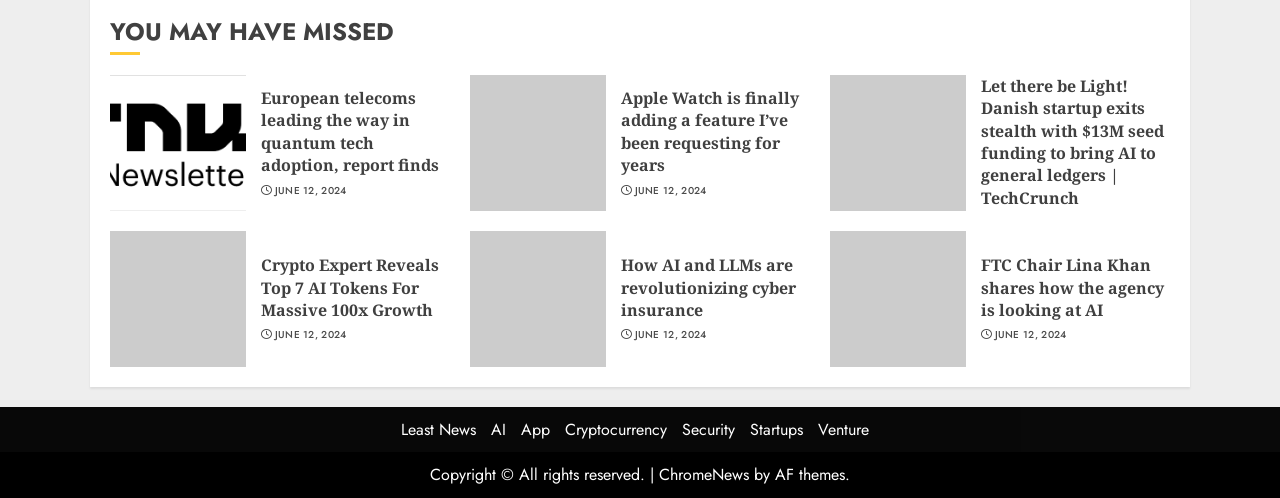Based on the image, please respond to the question with as much detail as possible:
What is the common theme among the articles?

After analyzing the webpage, I noticed that all the article headings and images are related to AI, technology, and innovation. The articles discuss topics such as quantum tech adoption, AI tokens, cyber insurance, and more. This suggests that the common theme among the articles is AI and technology.